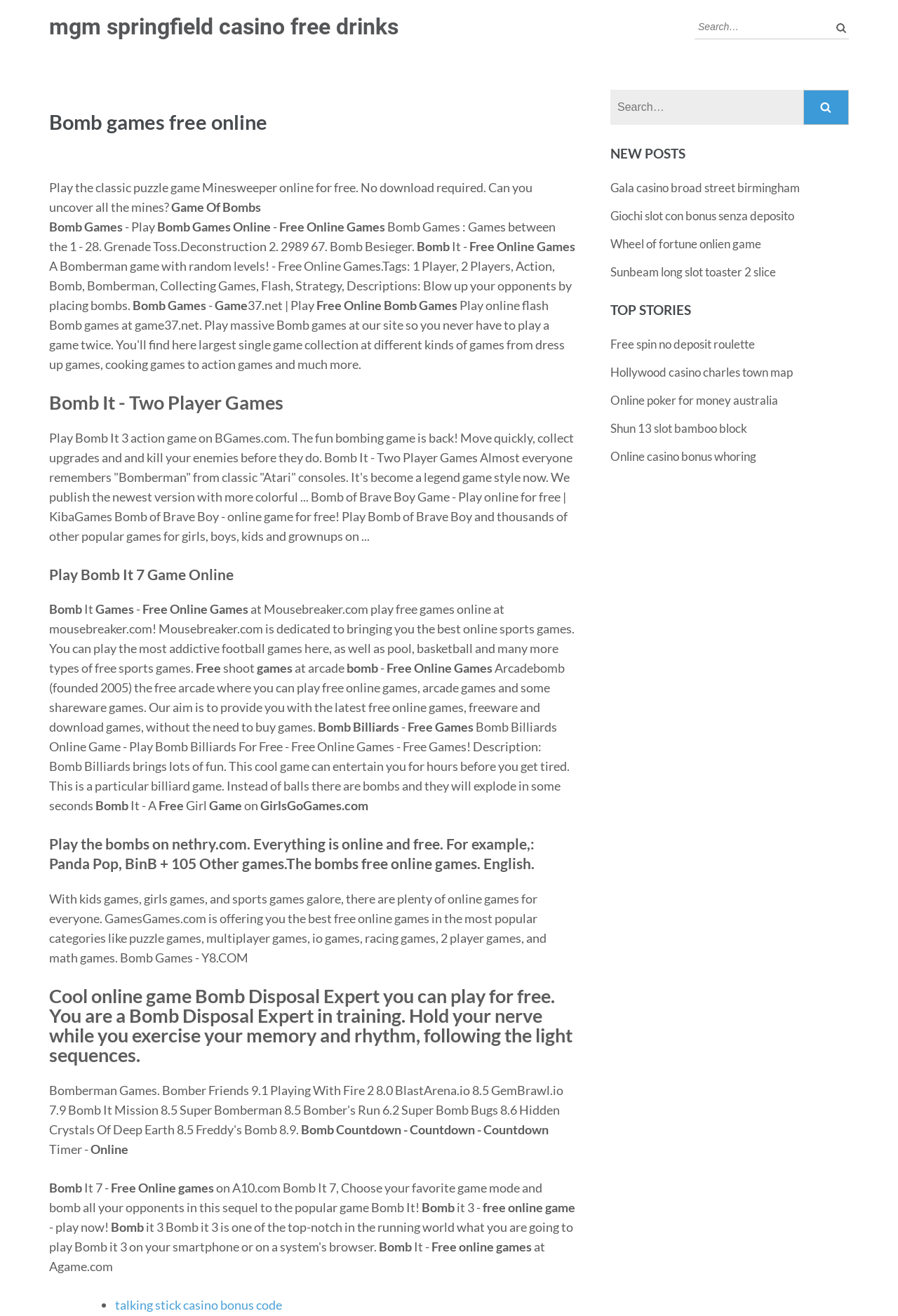Respond with a single word or phrase to the following question:
What type of games are featured on this website?

Bomb games